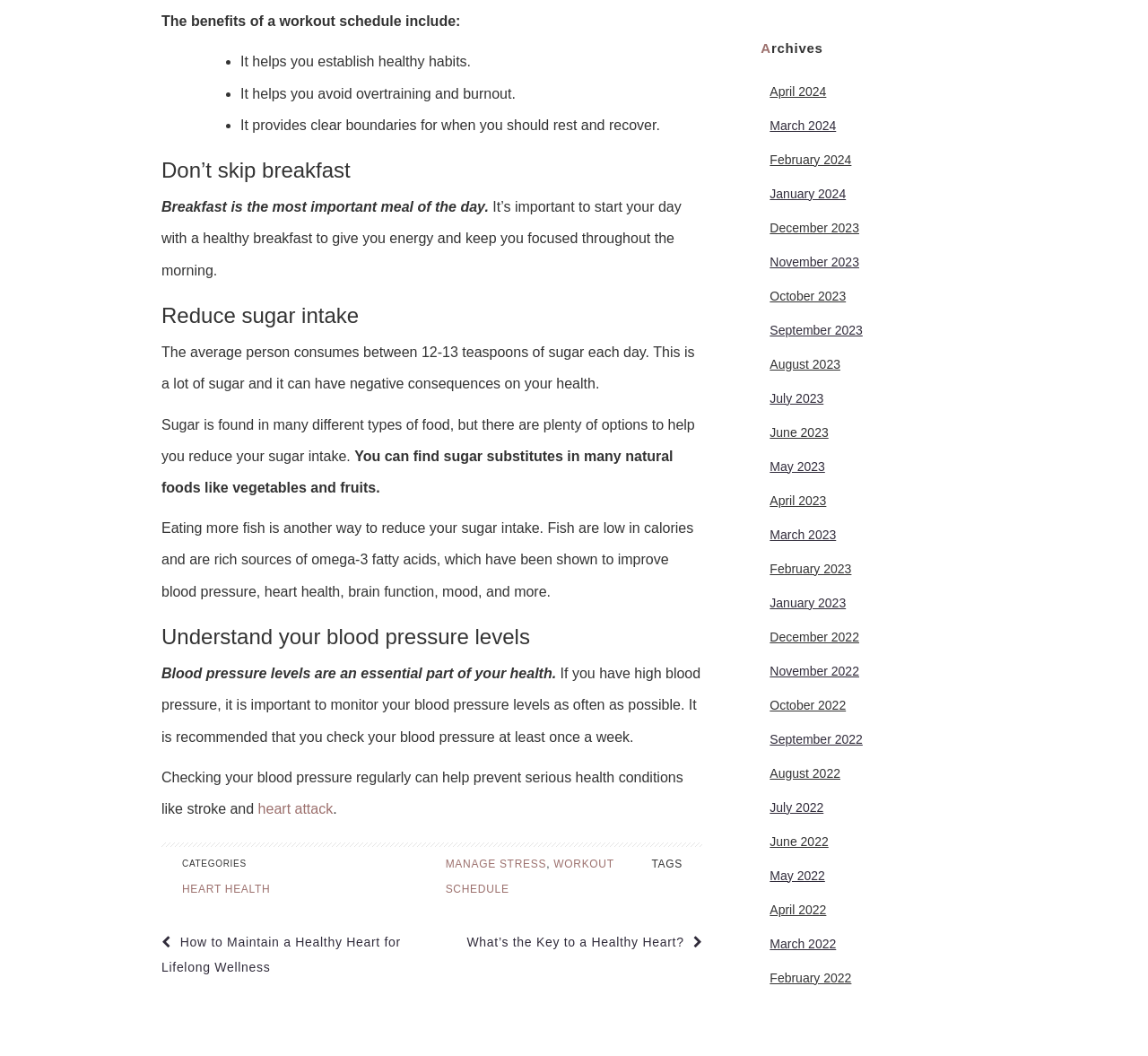Provide a one-word or brief phrase answer to the question:
What categories are available on this website?

HEART HEALTH, MANAGE STRESS, WORKOUT SCHEDULE